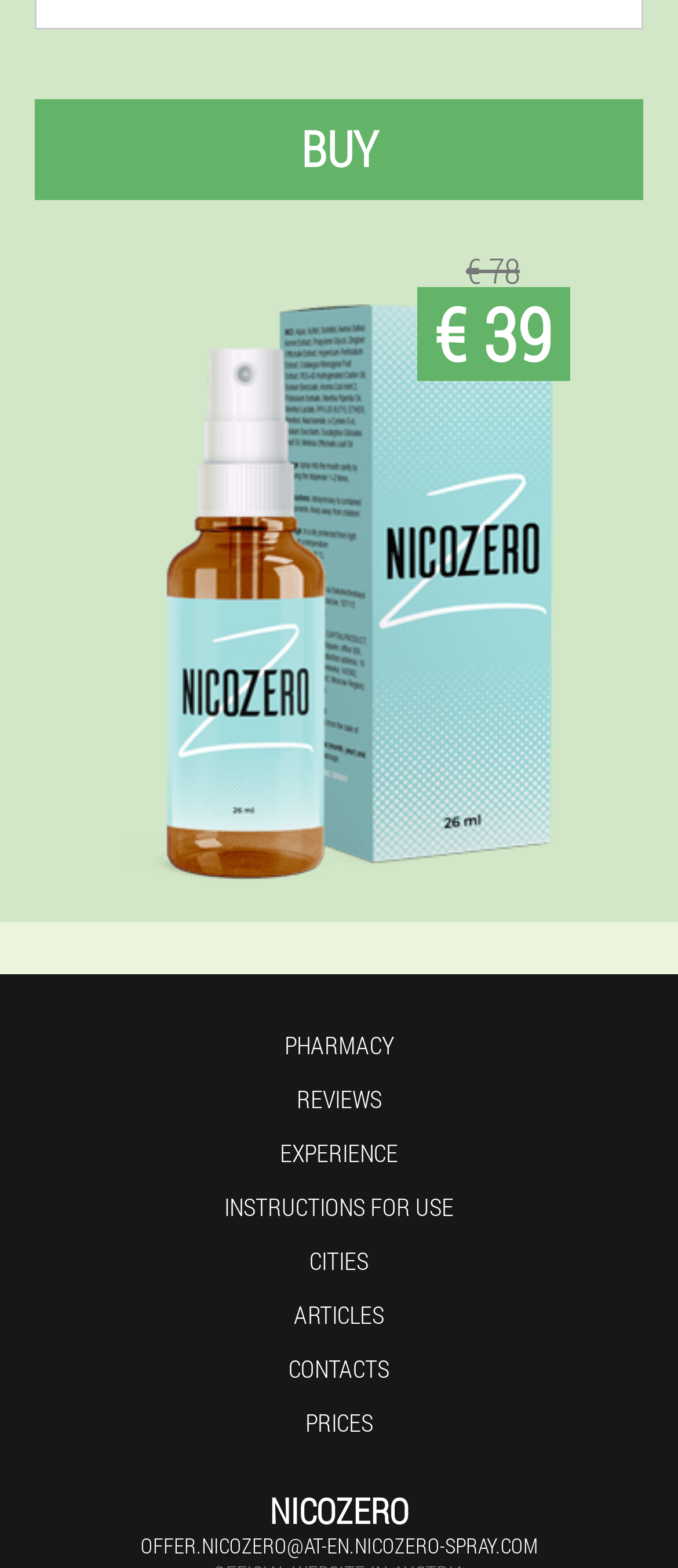Locate the UI element described by Prices in the provided webpage screenshot. Return the bounding box coordinates in the format (top-left x, top-left y, bottom-right x, bottom-right y), ensuring all values are between 0 and 1.

[0.45, 0.896, 0.55, 0.917]